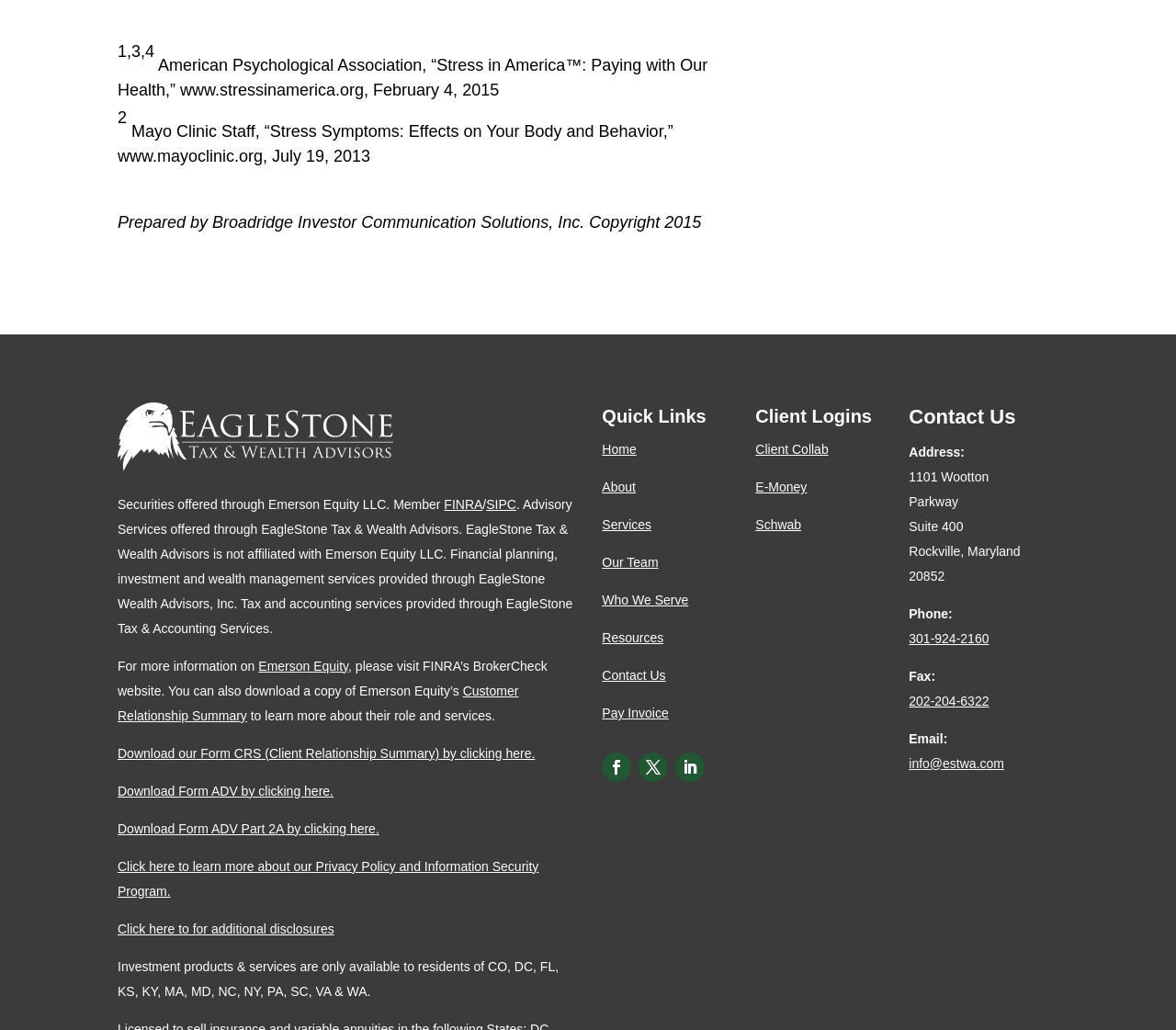What is the name of the organization offering securities?
We need a detailed and exhaustive answer to the question. Please elaborate.

The answer can be found in the footer section of the webpage, where it is stated 'Securities offered through Emerson Equity LLC. Member...'.